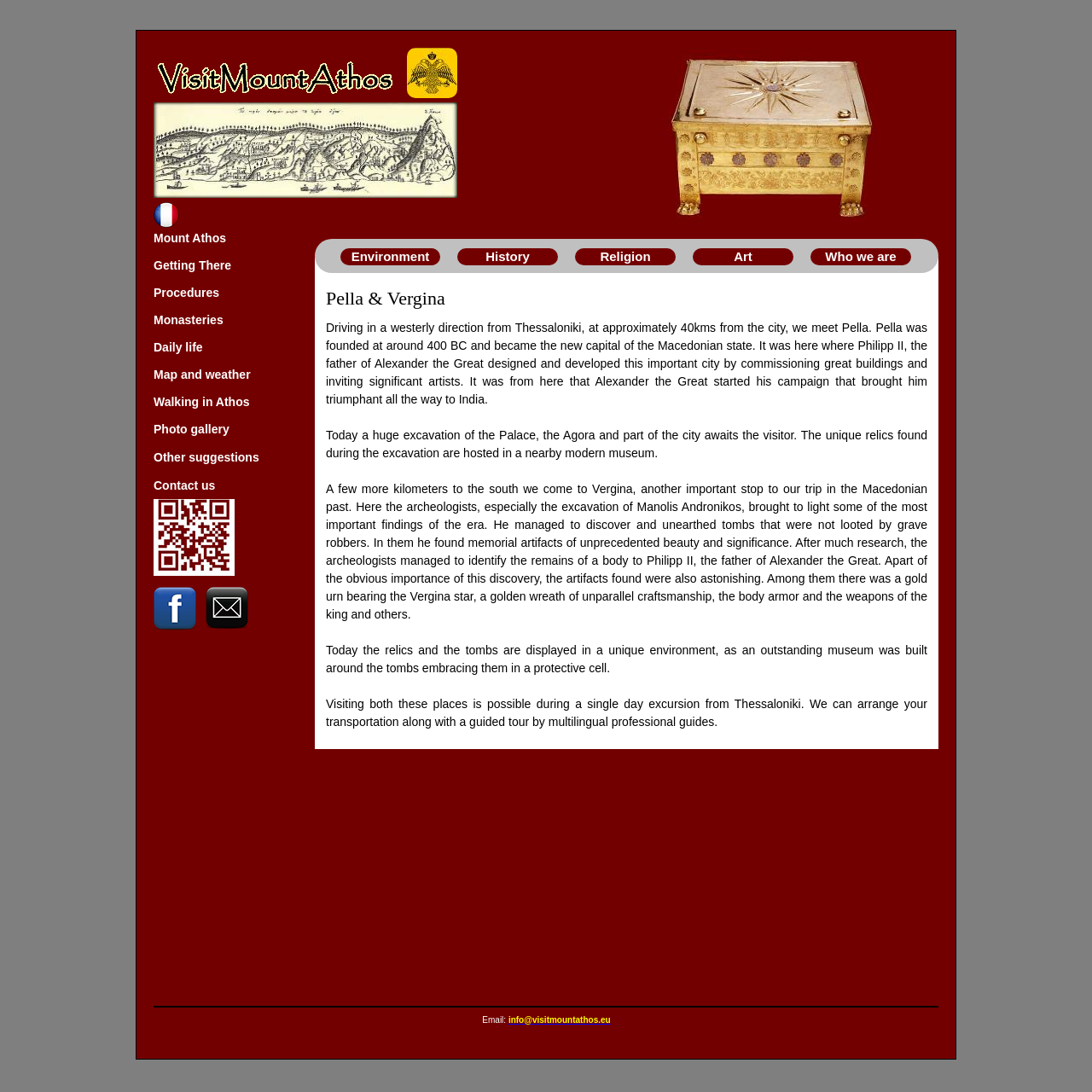Please identify the bounding box coordinates of the element I need to click to follow this instruction: "Send an email to info@visitmountathos.eu".

[0.466, 0.93, 0.559, 0.938]